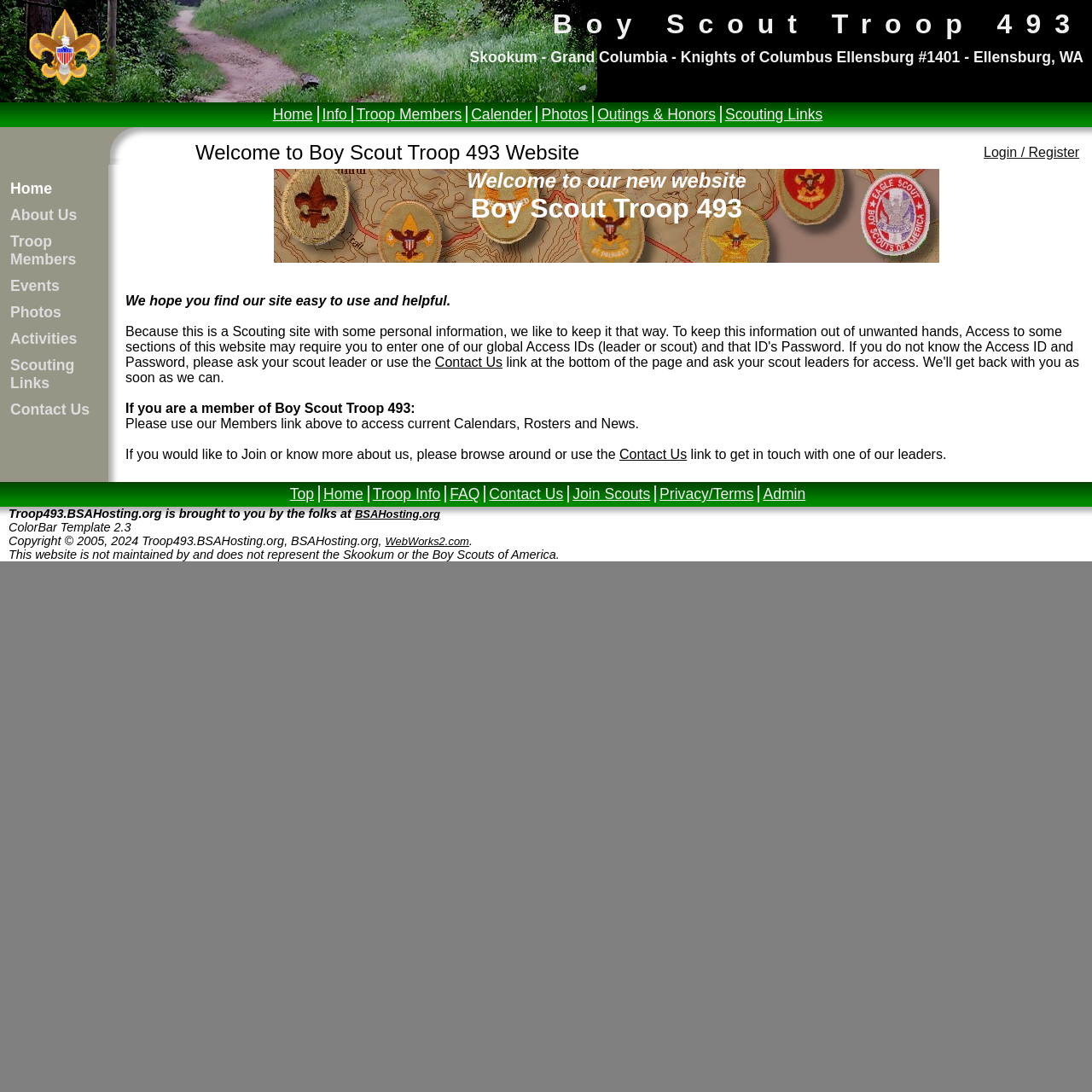What is required to access some sections of the website?
Using the image, give a concise answer in the form of a single word or short phrase.

Access ID and Password